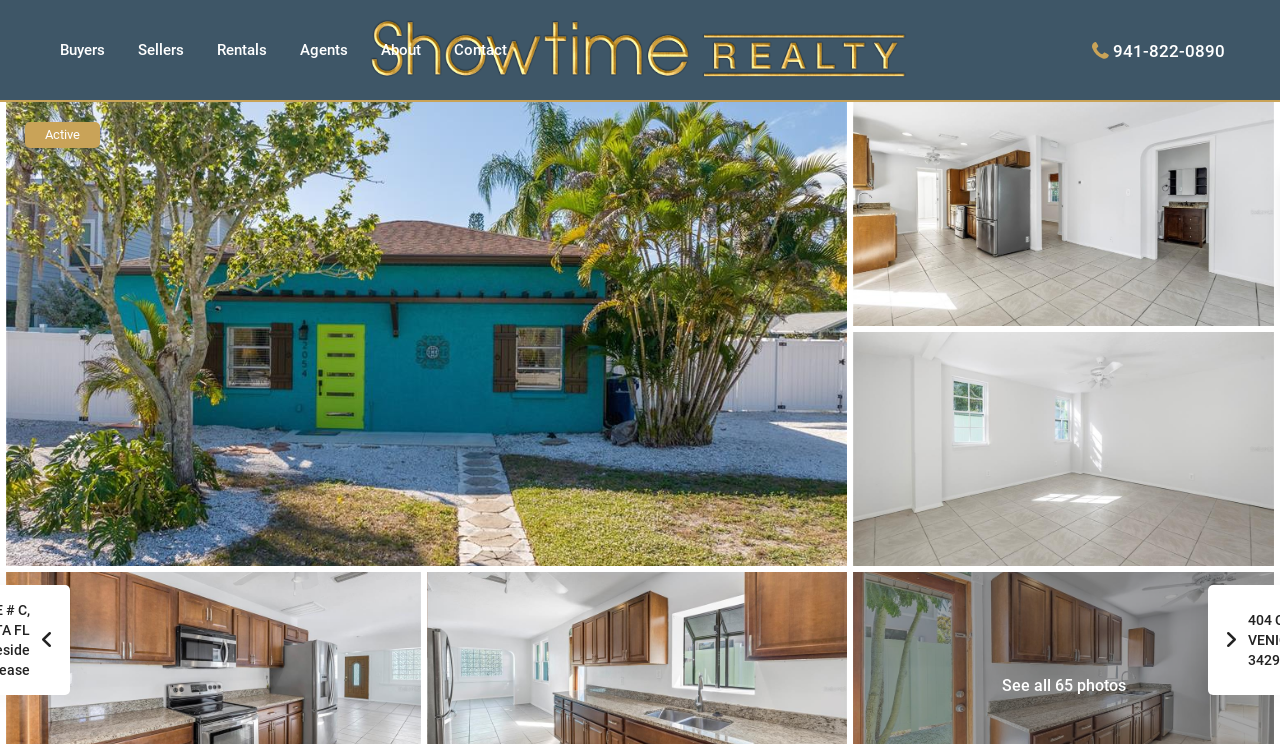Answer the question below using just one word or a short phrase: 
What type of realty service is being offered?

Residential